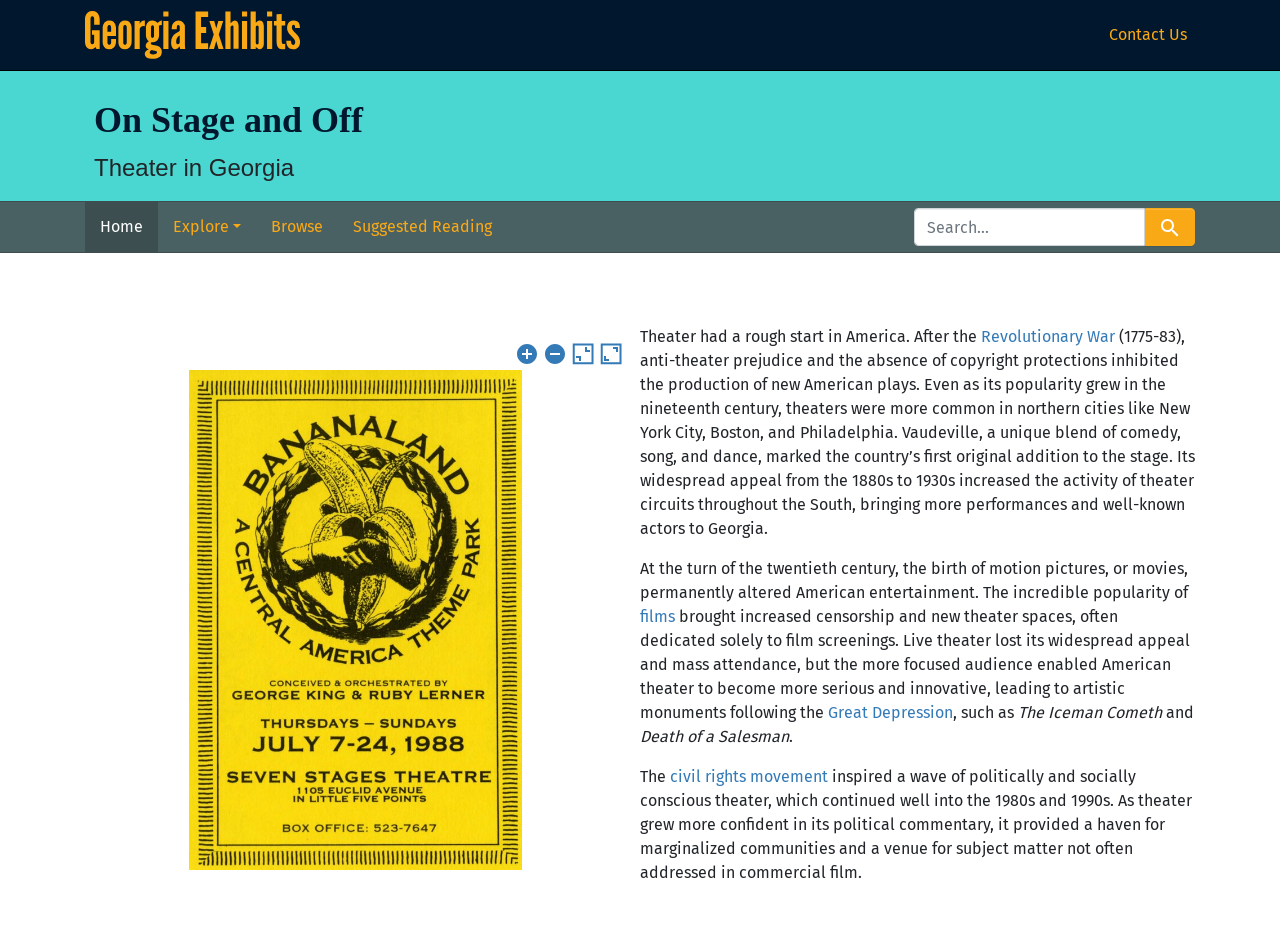Locate the bounding box coordinates of the element that should be clicked to execute the following instruction: "Search for something".

[0.713, 0.223, 0.77, 0.243]